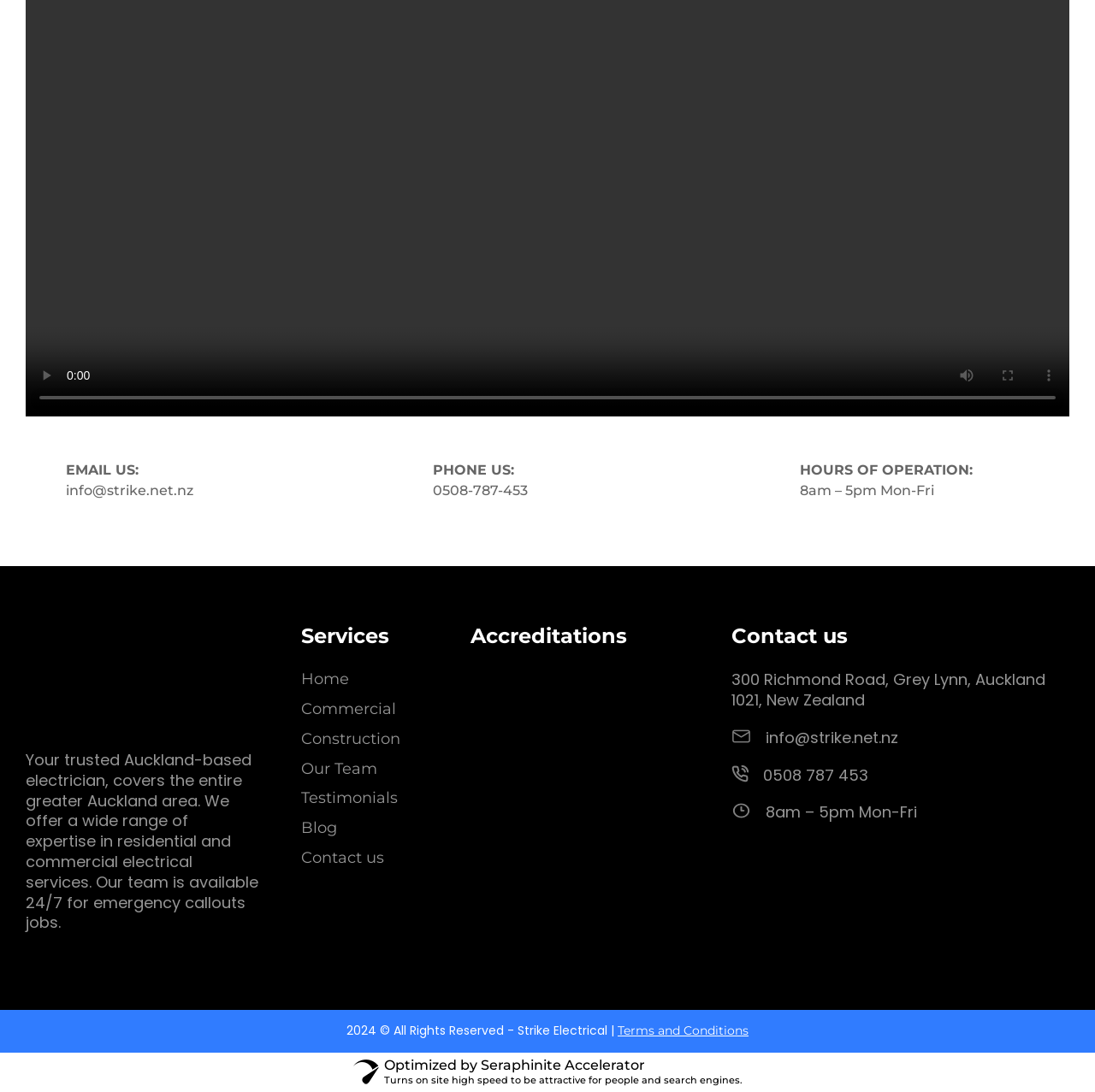Kindly determine the bounding box coordinates for the area that needs to be clicked to execute this instruction: "show more media controls".

[0.939, 0.325, 0.977, 0.362]